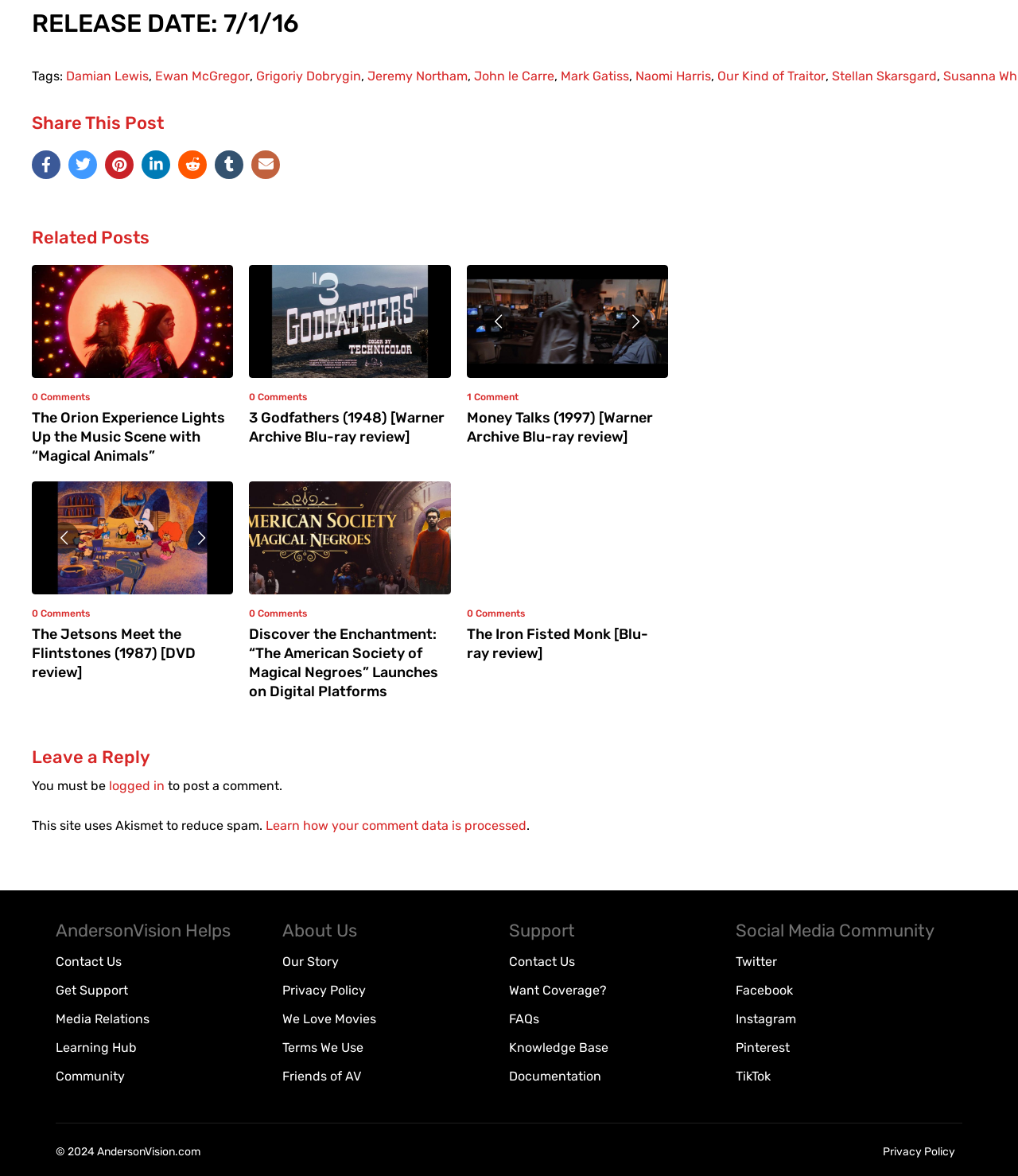Identify the bounding box for the described UI element: "Naomi Harris".

[0.624, 0.06, 0.698, 0.071]